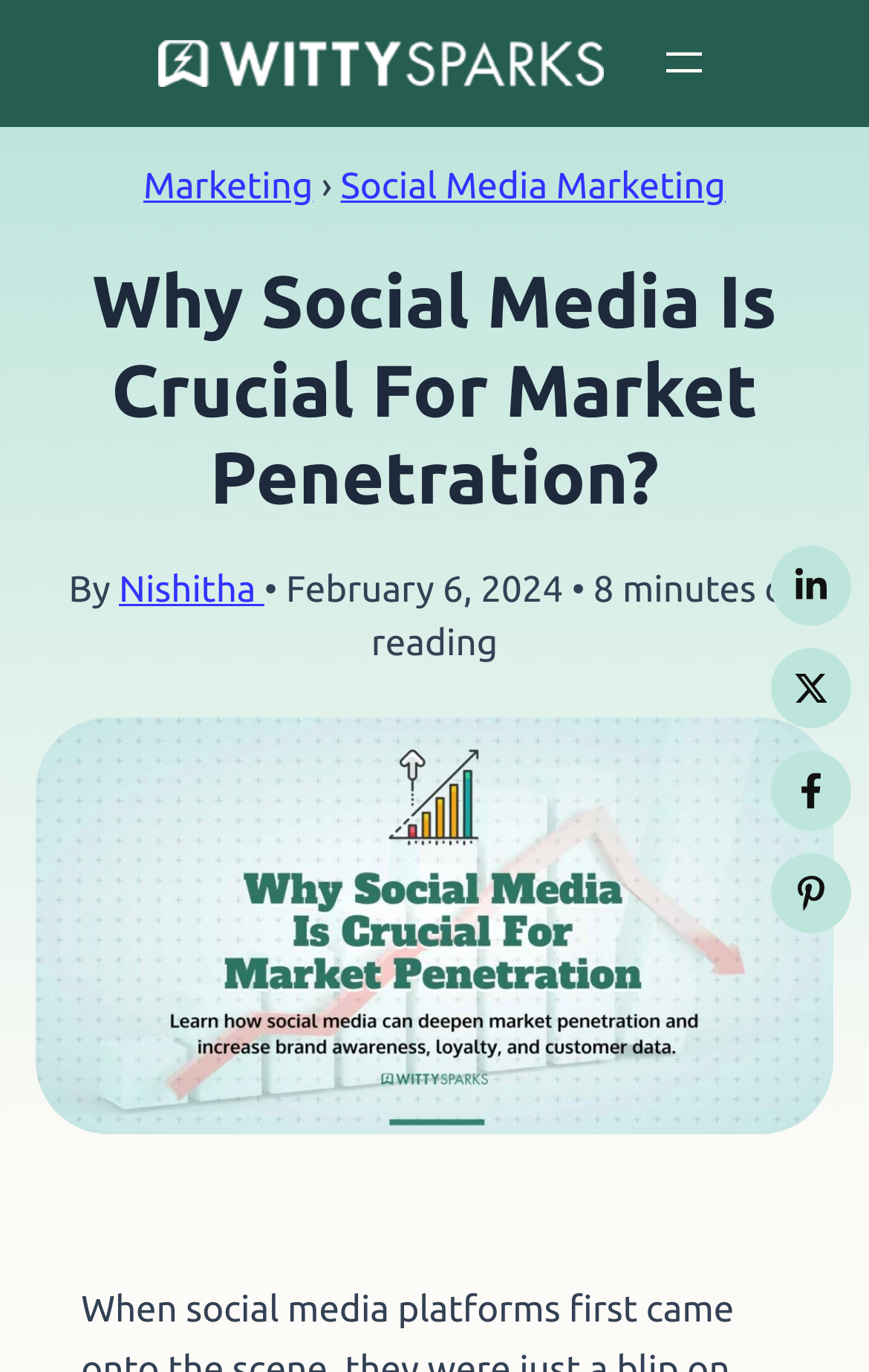What is the date of the article?
Refer to the image and provide a thorough answer to the question.

The date of the article can be found by looking at the text 'February 6, 2024' which is located below the author's name.